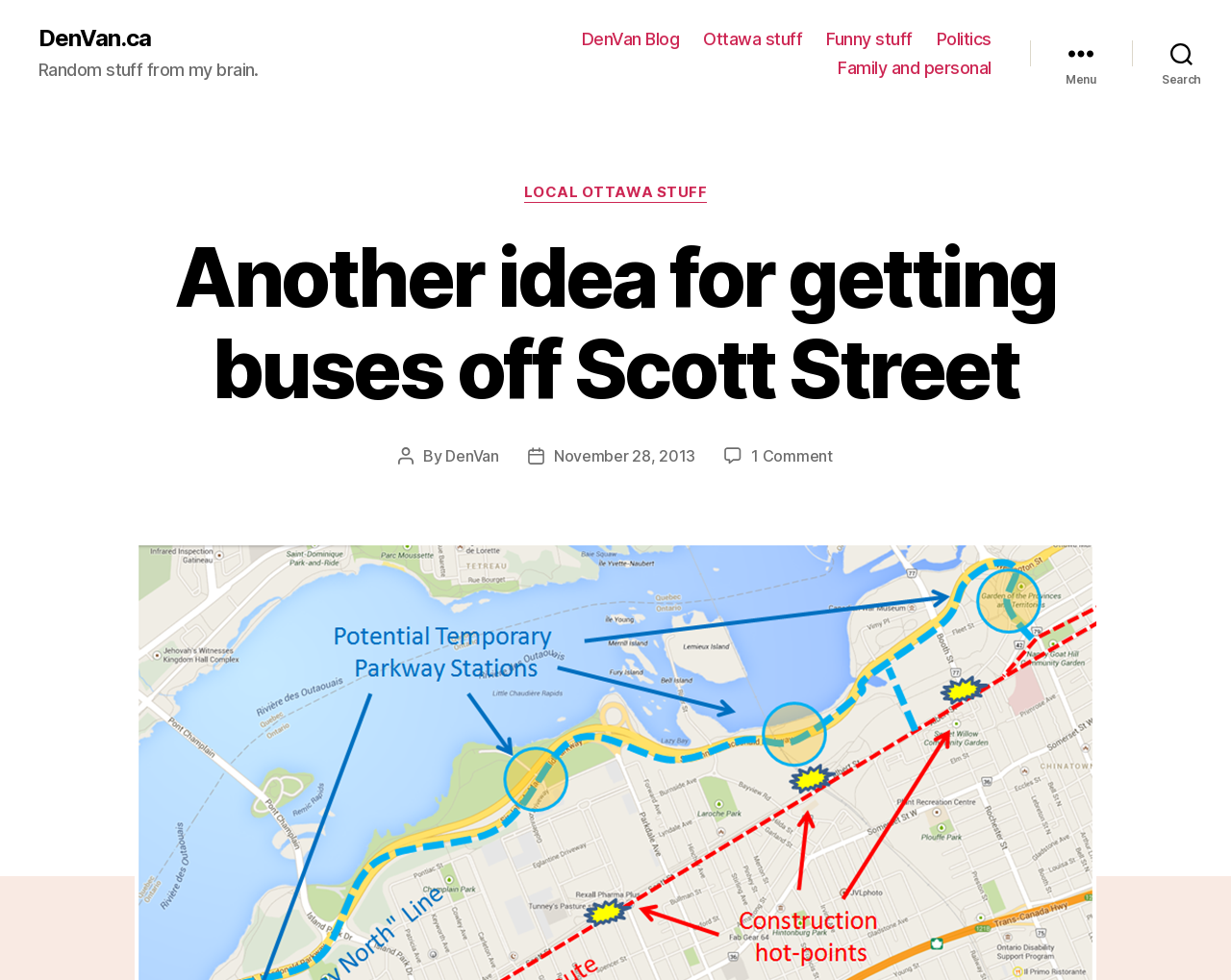What is the name of the blog?
From the screenshot, supply a one-word or short-phrase answer.

DenVan Blog